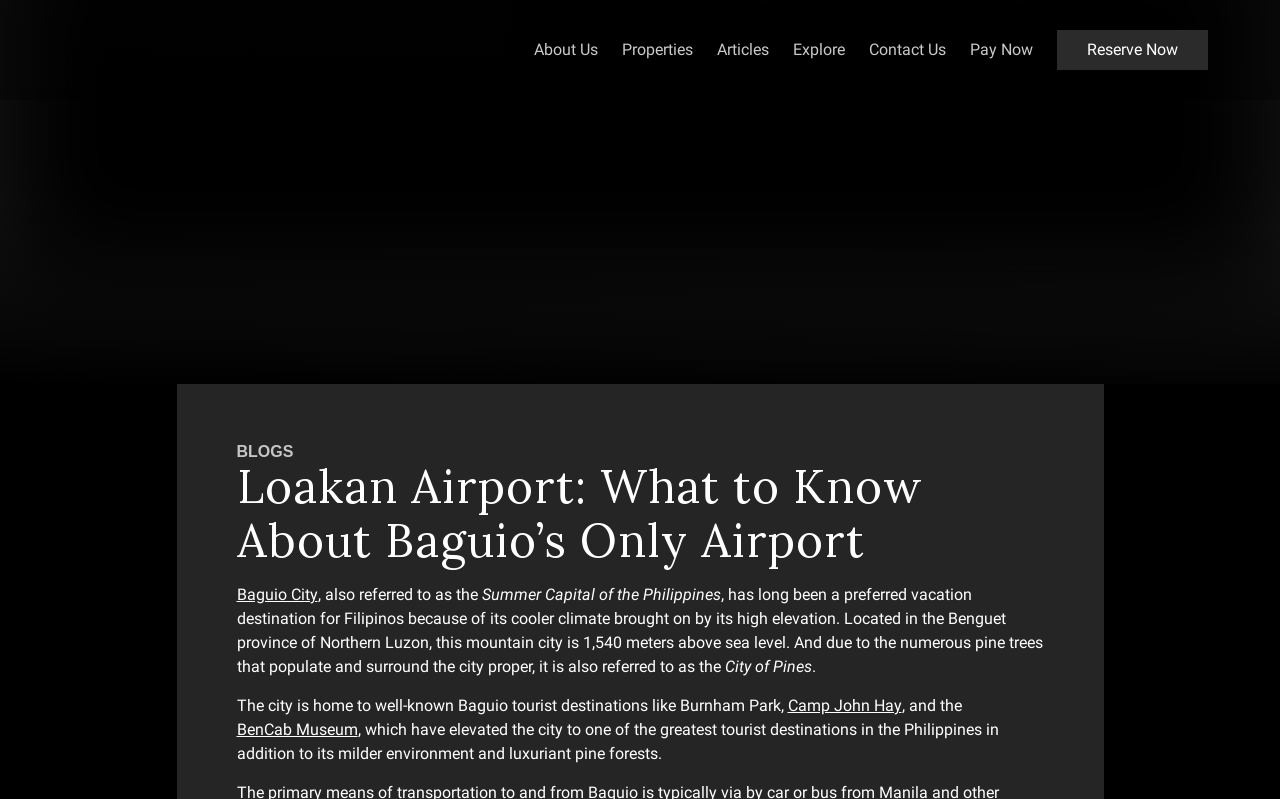Observe the image and answer the following question in detail: What is the name of the city where Loakan Airport is located?

The answer can be found in the text 'Loakan Airport: What to Know About Baguio’s Only Airport' which indicates that Loakan Airport is situated within Baguio City.